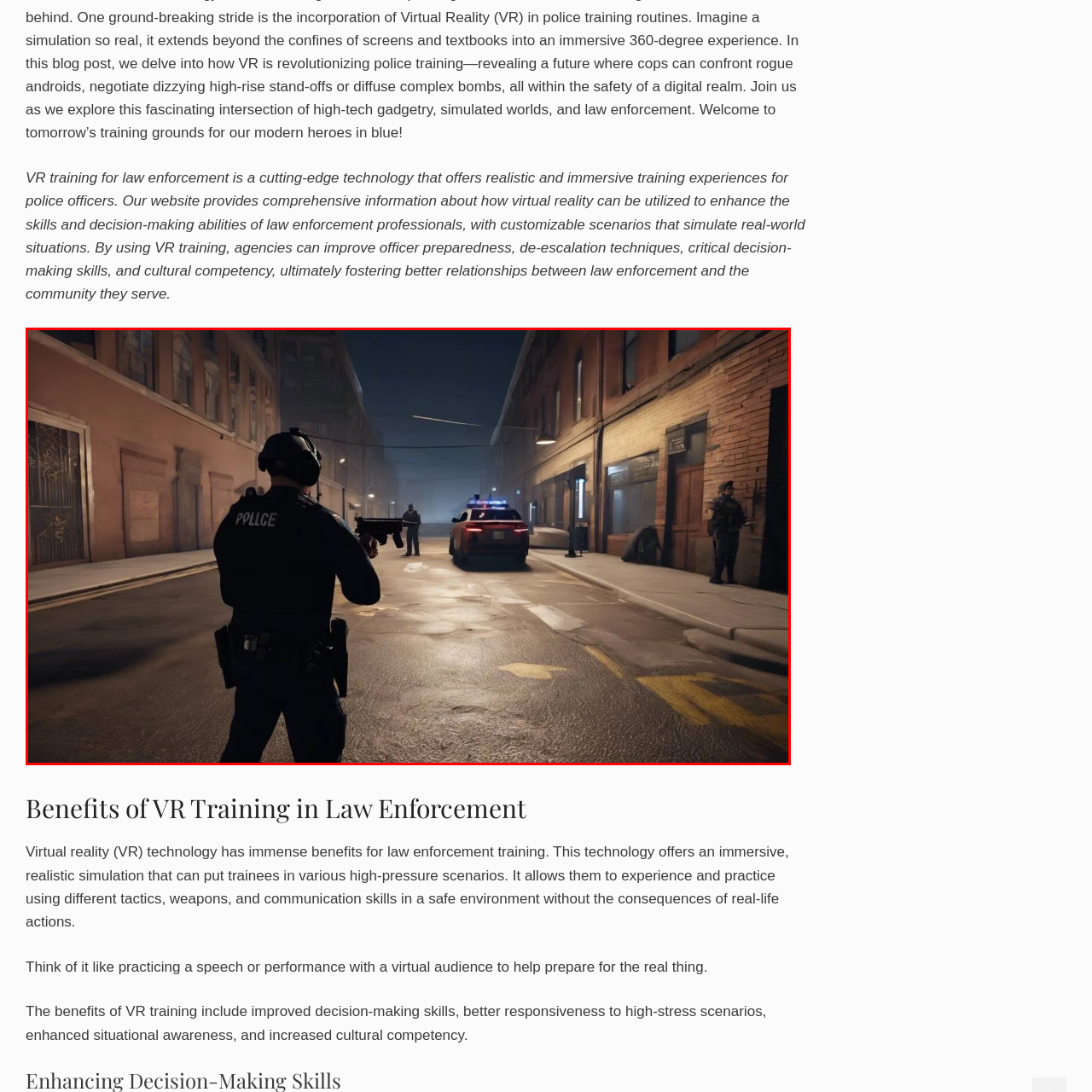What is the source of the blue and red lights?
Analyze the image inside the red bounding box and provide a one-word or short-phrase answer to the question.

A police vehicle